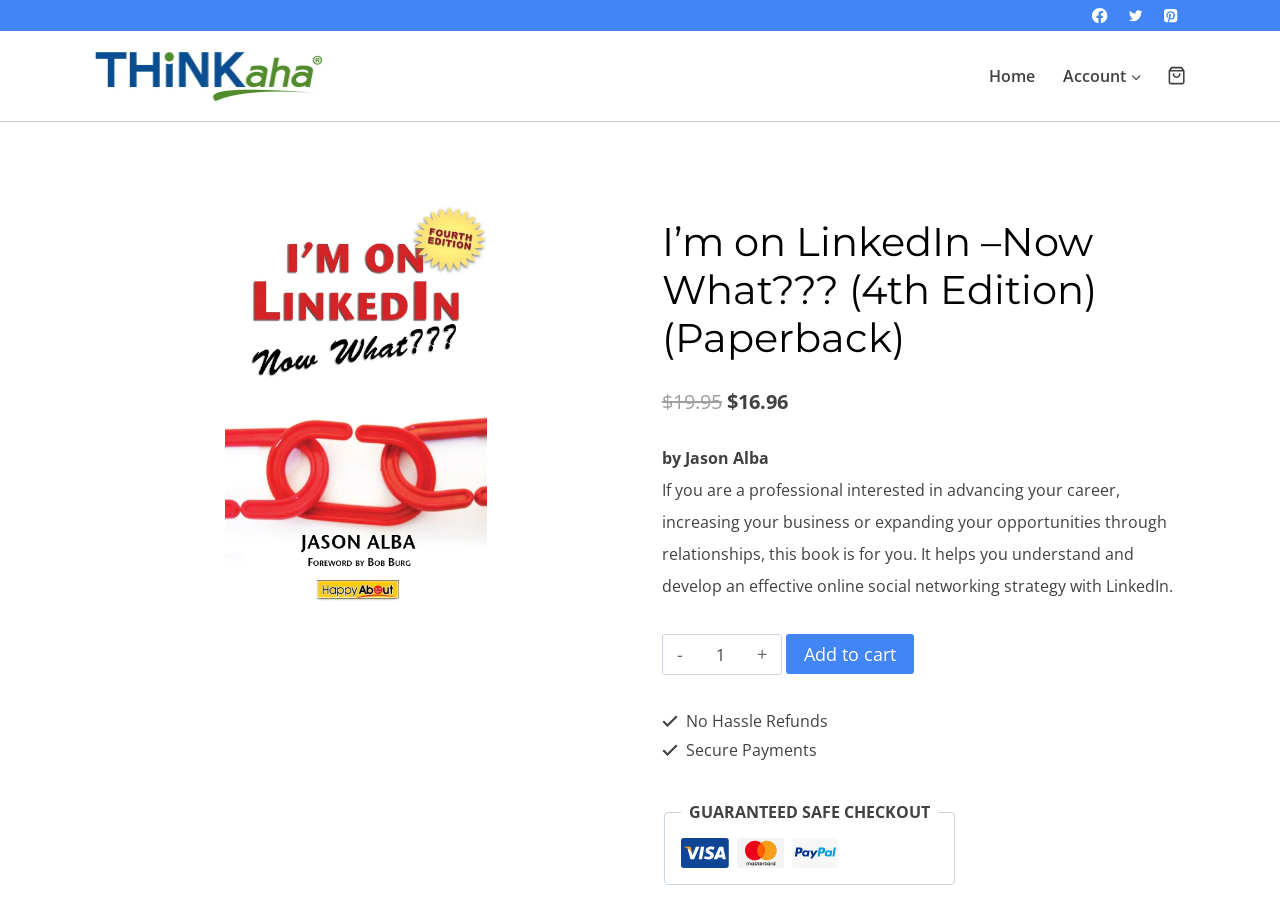Offer a detailed explanation of the webpage layout and contents.

This webpage is about a book titled "I'm on LinkedIn –Now What??? (4th Edition)" by Jason Alba. The book is available in paperback format and costs $19.95, with a discounted price of $16.96. The book's description explains that it helps professionals advance their careers, increase their business, and expand their opportunities through relationships by developing an effective online social networking strategy with LinkedIn.

At the top of the page, there are social media links to Facebook, Twitter, and Pinterest, each accompanied by an image of the respective platform's logo. Below these links, there is a navigation menu with options for "Home" and "Account", which has a child menu.

On the left side of the page, there is a shopping cart button with an image of a cart. Below this button, there is a large image of the book cover.

The main content of the page is divided into sections. The first section displays the book's title, author, and description. Below this section, there are buttons to decrease or increase the product quantity, and an "Add to cart" button.

Further down the page, there are two sections with images of a checkmark and text stating "No Hassle Refunds" and "Secure Payments". Finally, there is a section titled "GUARANTEED SAFE CHECKOUT" with images of various payment methods, including Visa, MasterCard, and PayPal.